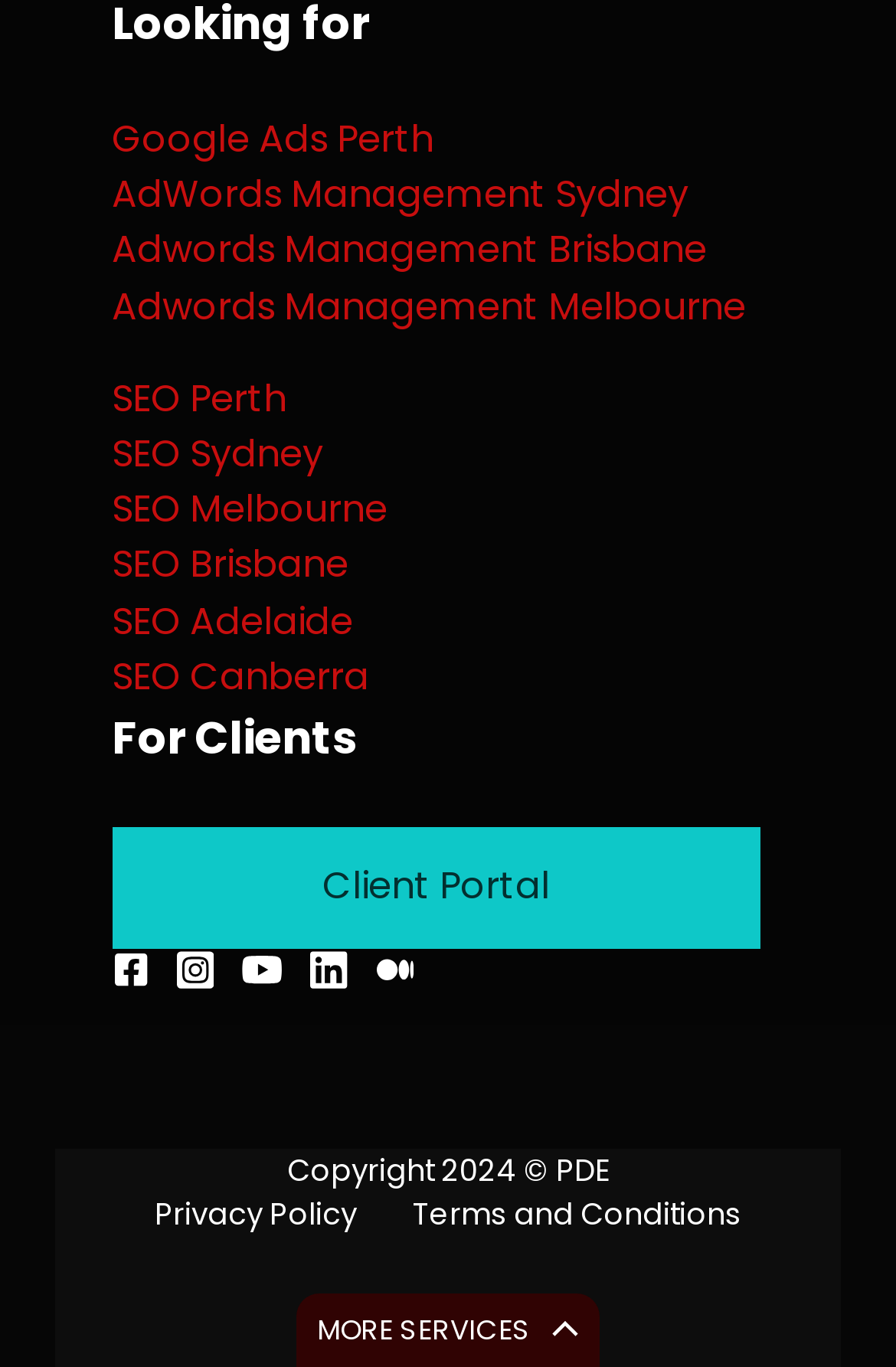Provide the bounding box coordinates of the area you need to click to execute the following instruction: "View Privacy Policy".

[0.173, 0.873, 0.398, 0.905]